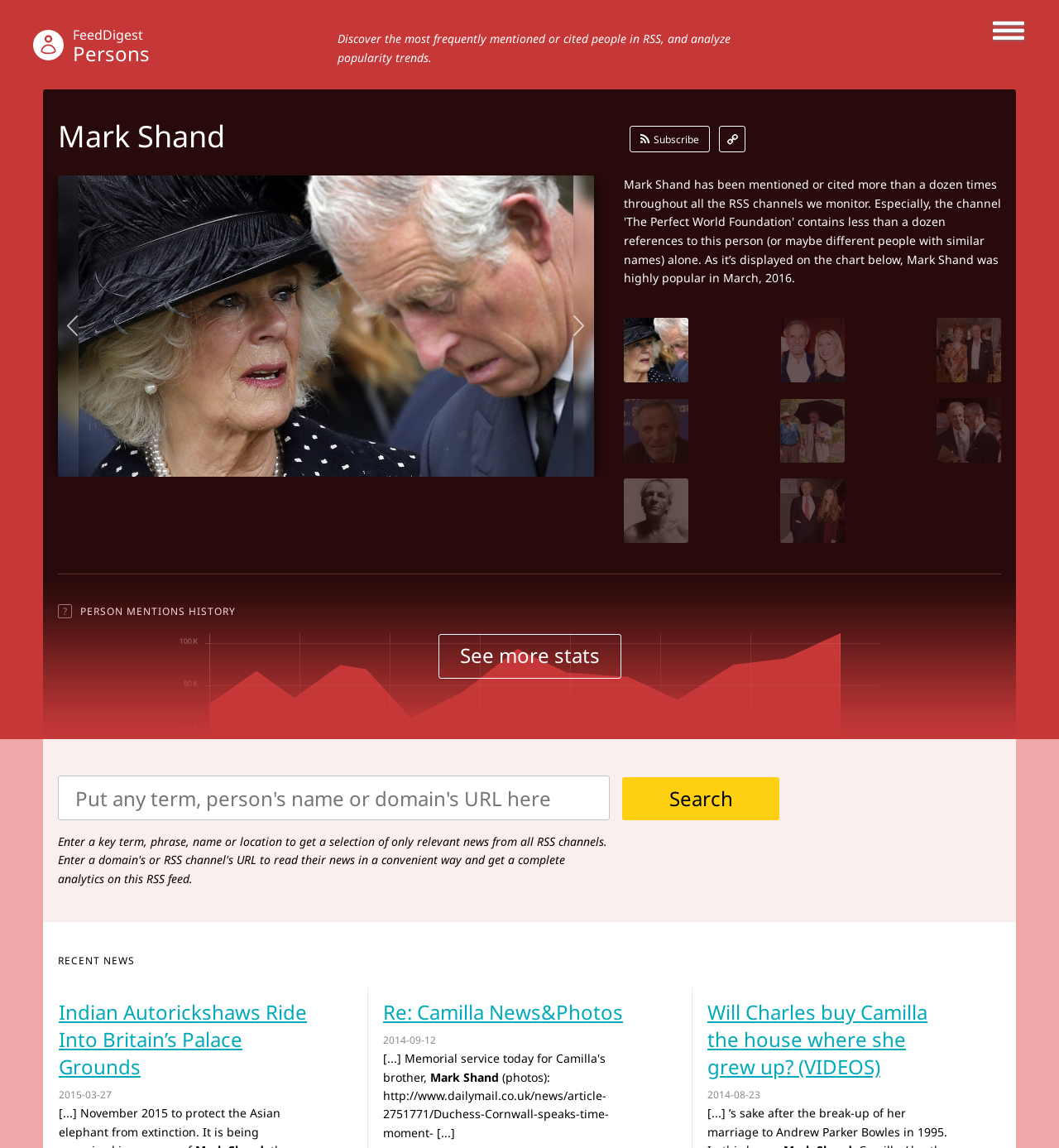Offer a meticulous description of the webpage's structure and content.

This webpage is about Mark Shand, featuring news and photos related to him. At the top, there is a link with a Facebook icon and another link with the text "FeedDigest Persons" accompanied by a small image. Below these links, there is a brief description of the webpage's purpose, which is to analyze popularity trends of frequently mentioned people in RSS feeds.

The main content of the webpage is divided into sections. The first section has a heading "Mark Shand" and features a large image. Below the image, there are three columns of links, each with a small image and a brief description. These links appear to be news articles or blog posts related to Mark Shand.

On the right side of the webpage, there is a search box where users can enter a term, person's name, or domain's URL to get relevant news from all RSS channels. Below the search box, there is a link to "See more stats" and an image.

Further down the webpage, there is a section with the heading "RECENT NEWS". This section features a list of news articles related to Mark Shand, each with a link, a brief description, and a timestamp. The articles are arranged in a vertical list, with the most recent ones at the top.